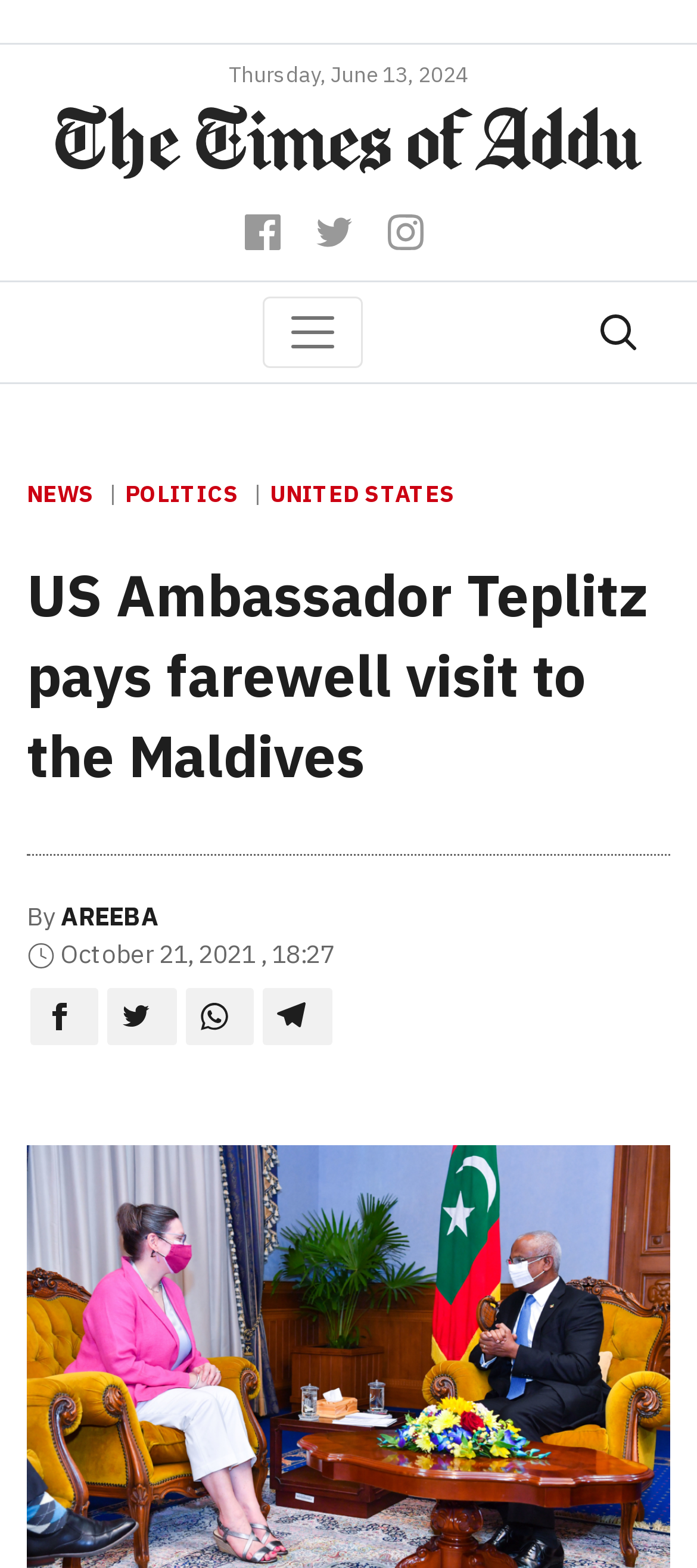What social media platforms are available?
Using the image, give a concise answer in the form of a single word or short phrase.

Facebook, Twitter, Instagram